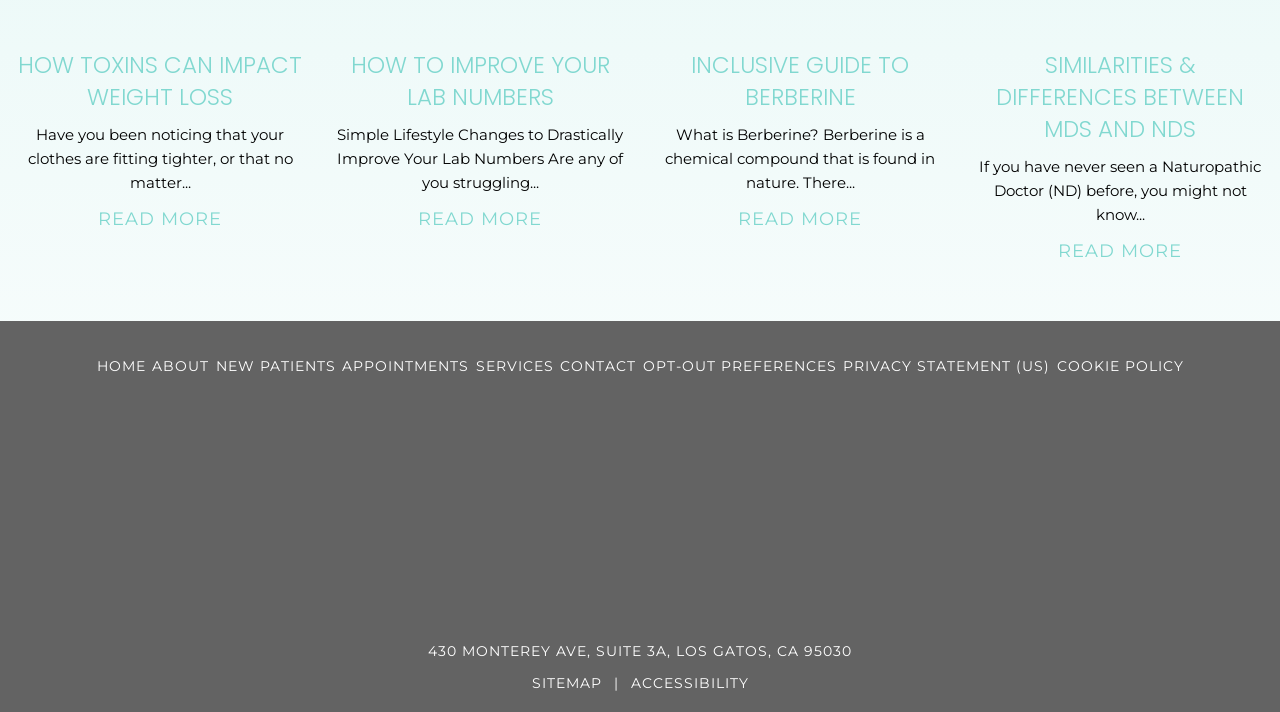Please provide a one-word or phrase answer to the question: 
How many sections are on the page with a heading and a 'READ MORE' link?

4